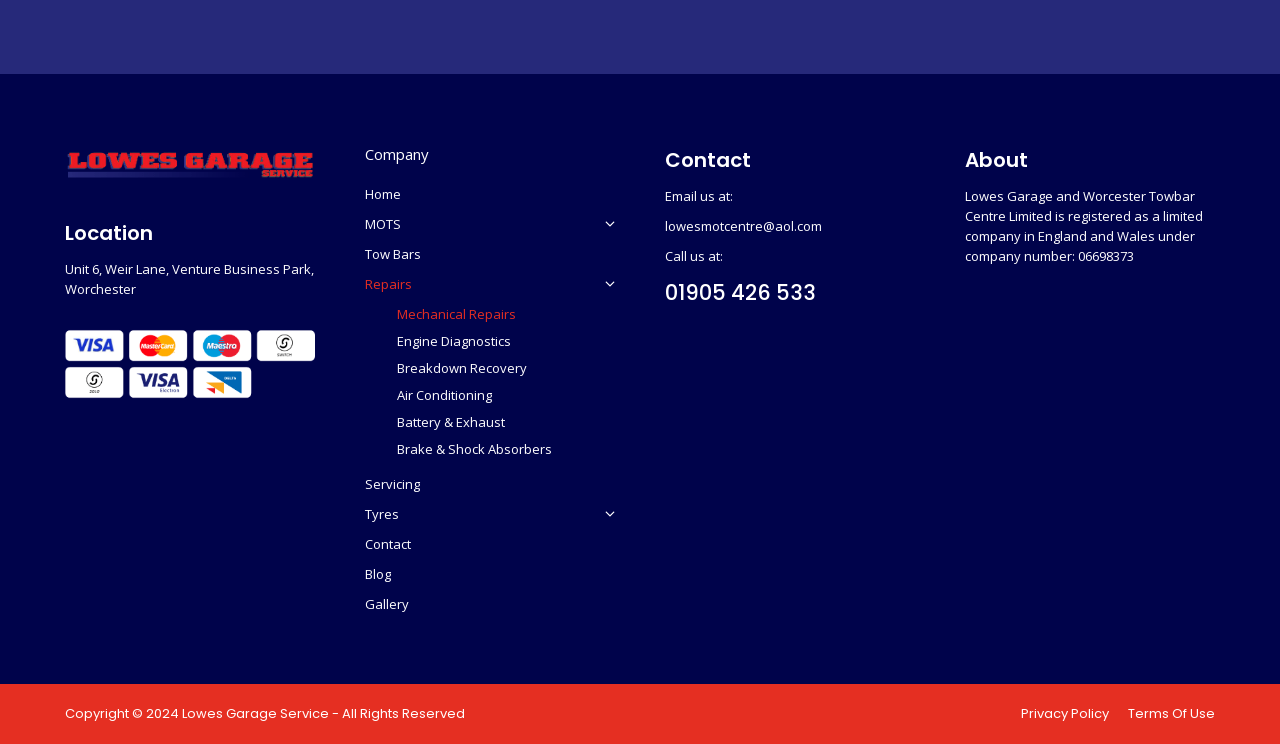Show me the bounding box coordinates of the clickable region to achieve the task as per the instruction: "Learn about the company".

[0.754, 0.252, 0.94, 0.357]